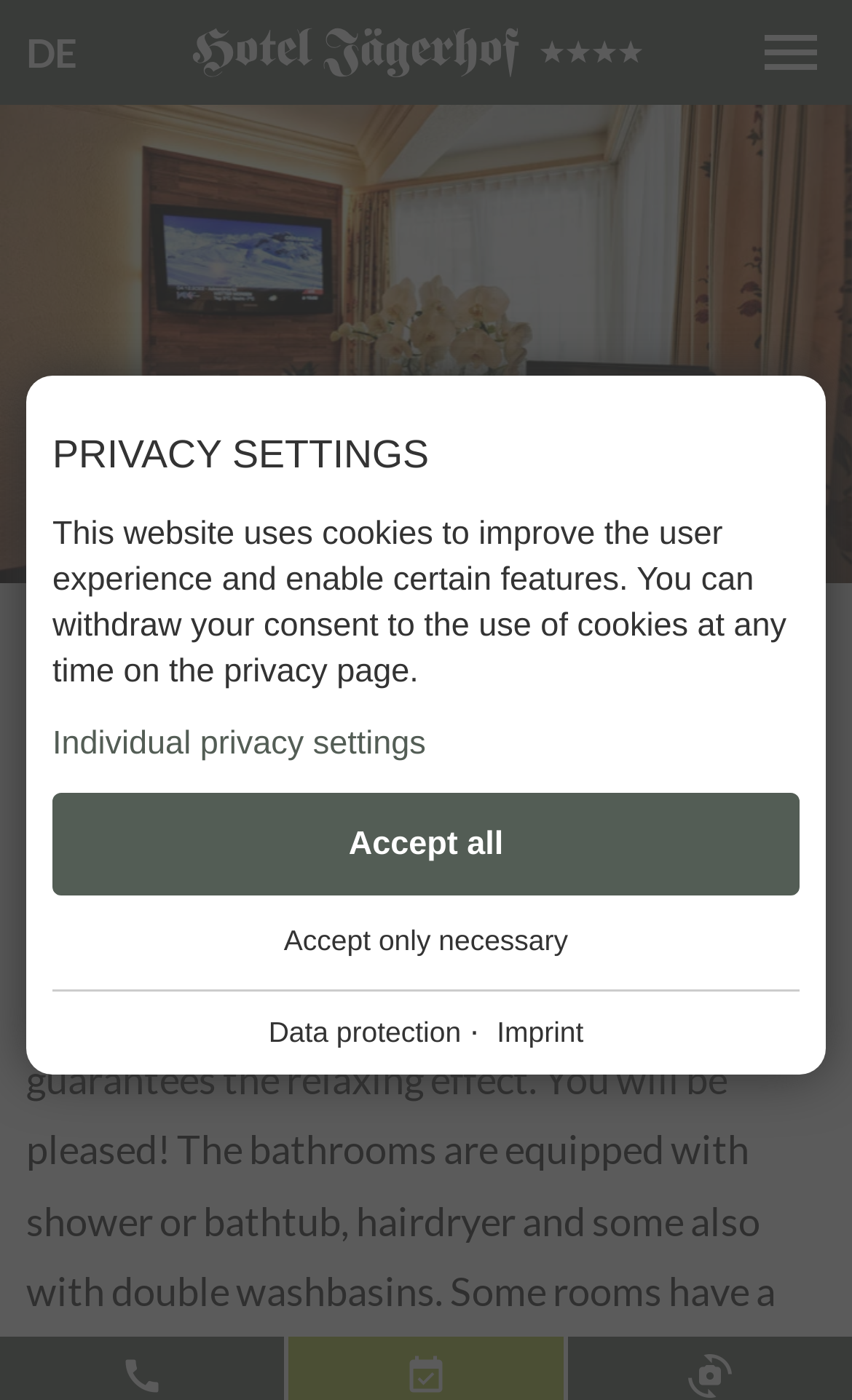Respond to the question below with a single word or phrase:
What language is the webpage in?

German